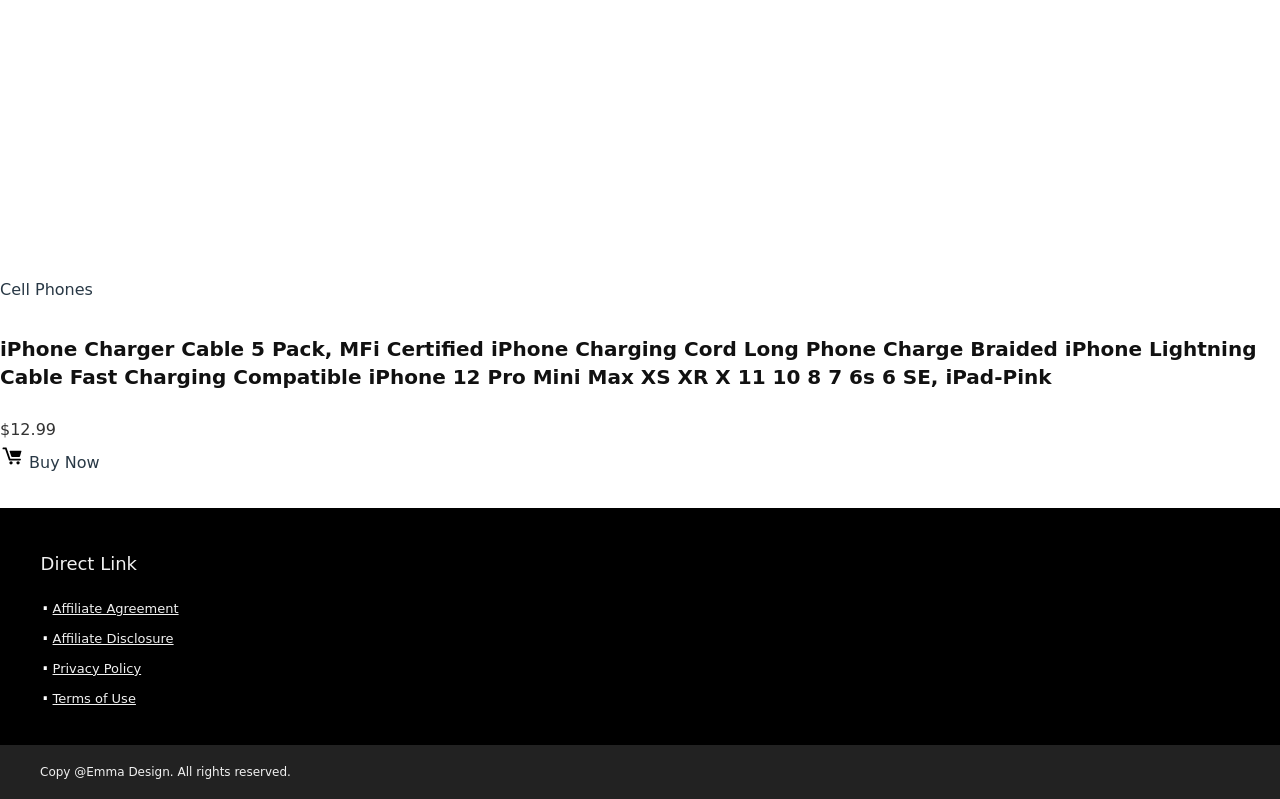Please look at the image and answer the question with a detailed explanation: How many links are present in the footer section of the webpage?

The footer section of the webpage contains four link elements, which are 'Affiliate Agreement', 'Affiliate Disclosure', 'Privacy Policy', and 'Terms of Use'.